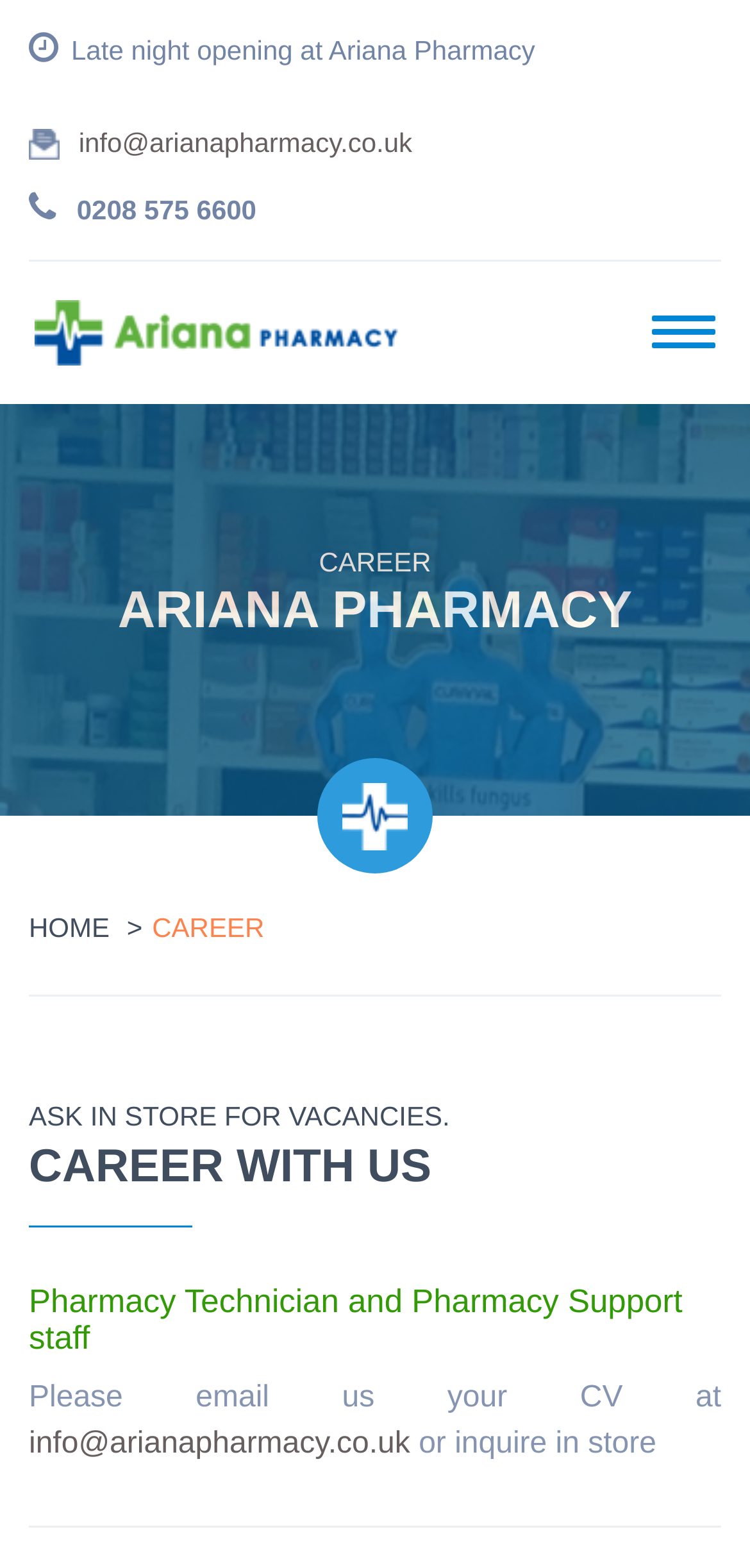Based on the element description, predict the bounding box coordinates (top-left x, top-left y, bottom-right x, bottom-right y) for the UI element in the screenshot: info@arianapharmacy.co.uk

[0.038, 0.911, 0.547, 0.932]